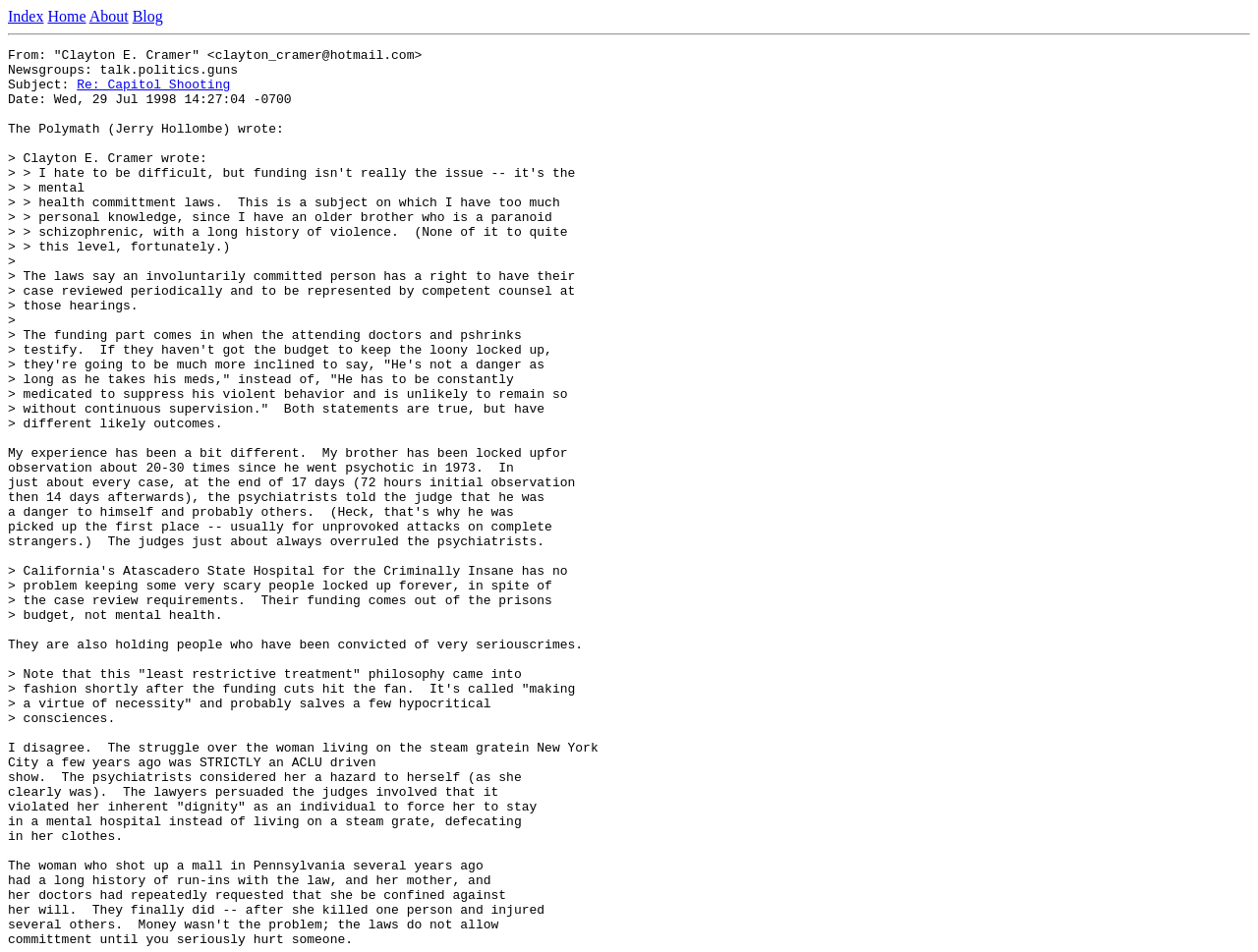From the webpage screenshot, identify the region described by Re: Capitol Shooting. Provide the bounding box coordinates as (top-left x, top-left y, bottom-right x, bottom-right y), with each value being a floating point number between 0 and 1.

[0.061, 0.082, 0.184, 0.097]